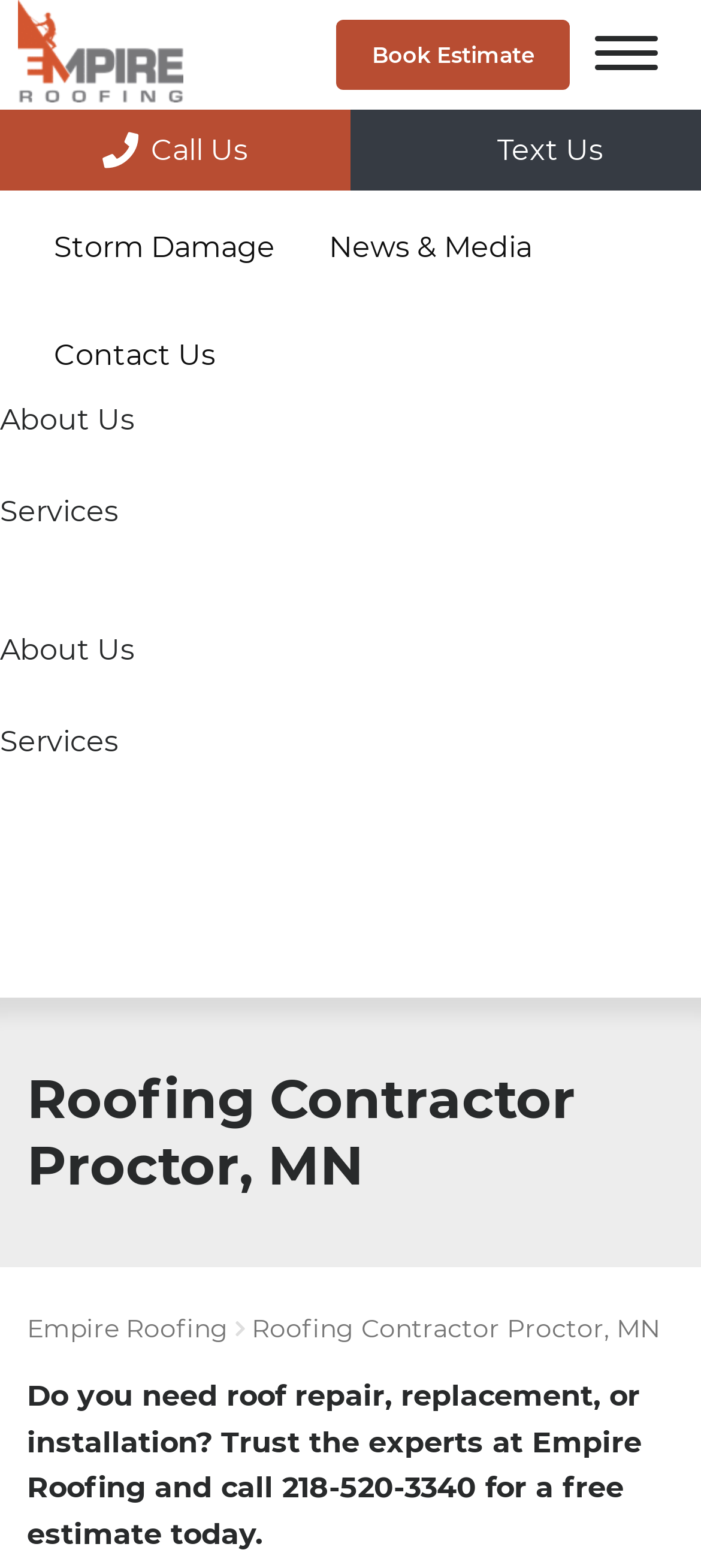Determine the bounding box coordinates for the area you should click to complete the following instruction: "Read the previous article".

None